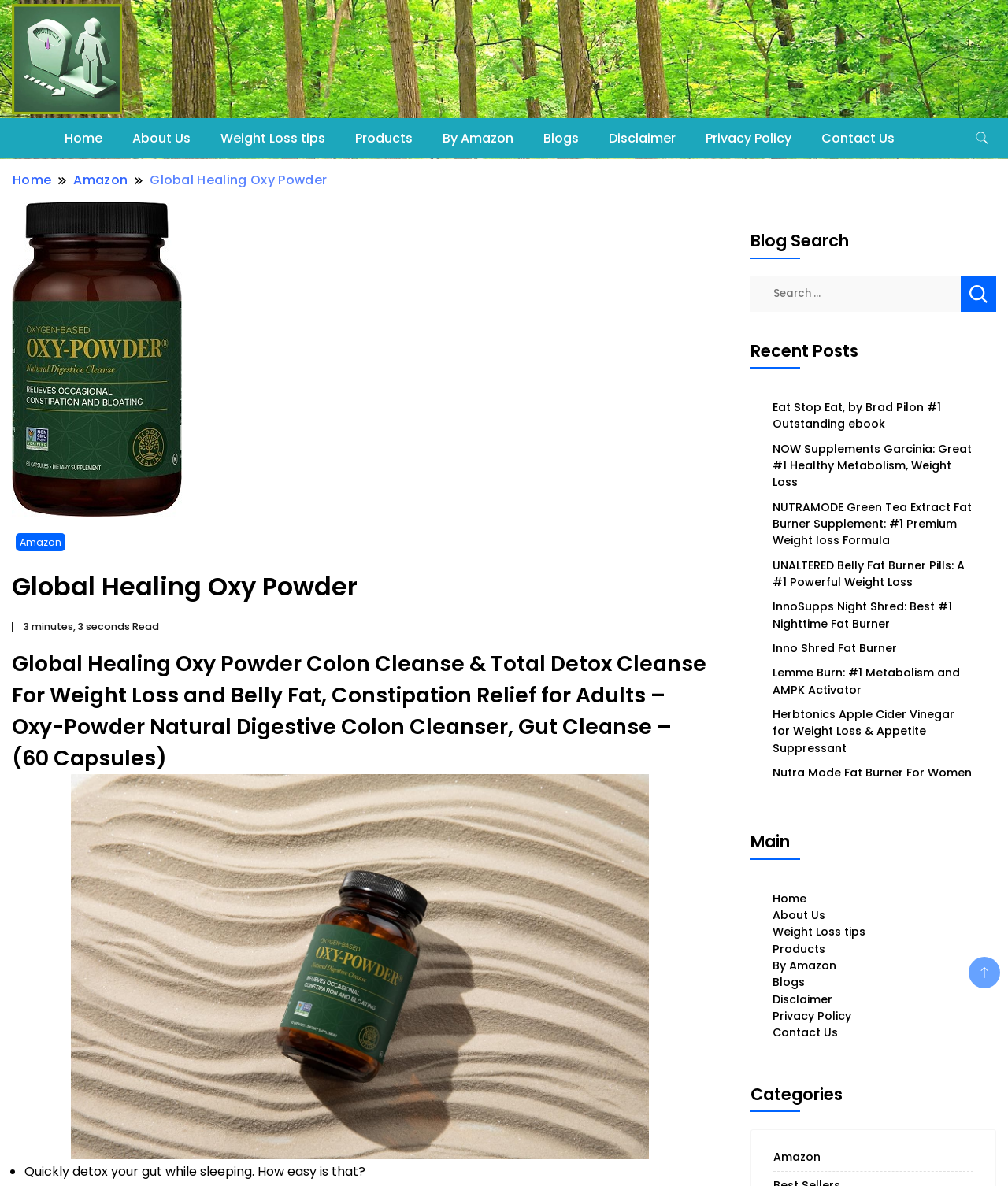What is the purpose of the 'Search' button?
Using the image as a reference, give a one-word or short phrase answer.

To search for blog posts